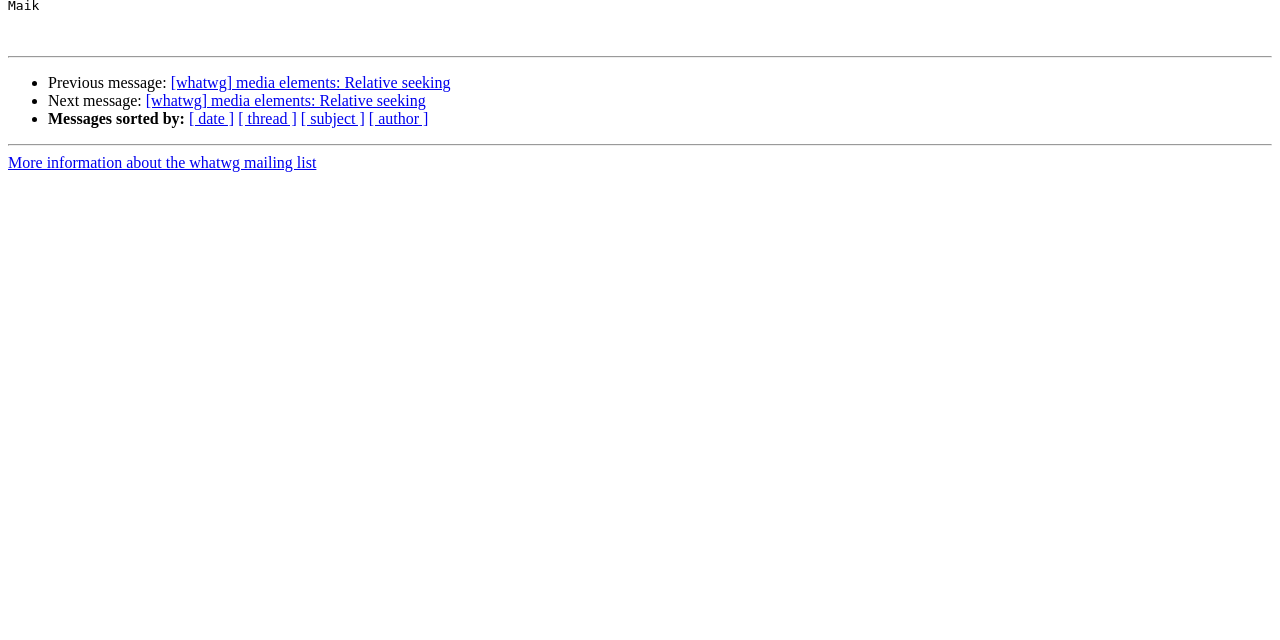Determine the bounding box coordinates for the UI element matching this description: "[ date ]".

[0.148, 0.173, 0.183, 0.199]